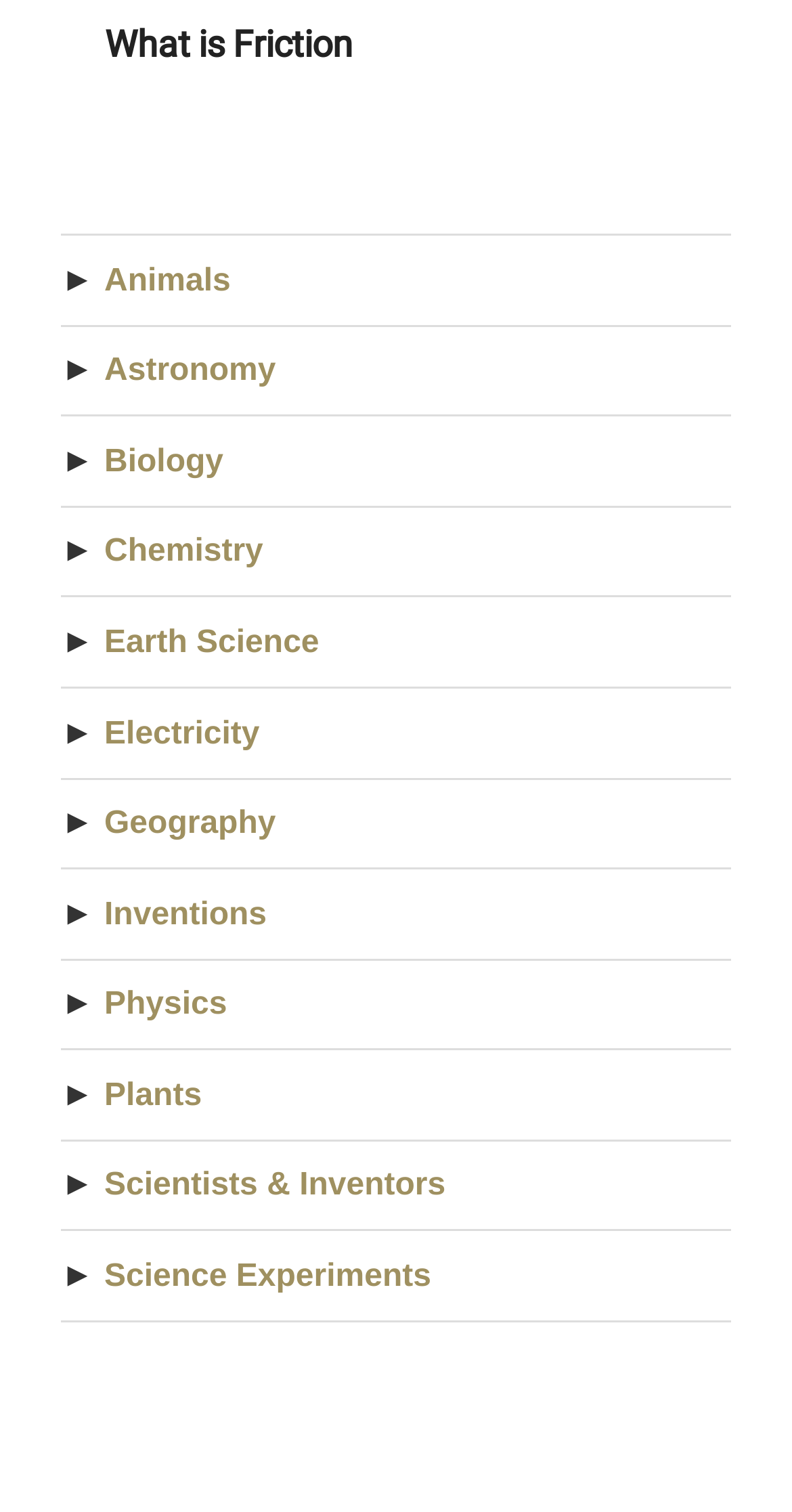Provide a one-word or short-phrase response to the question:
How many topics are listed?

12